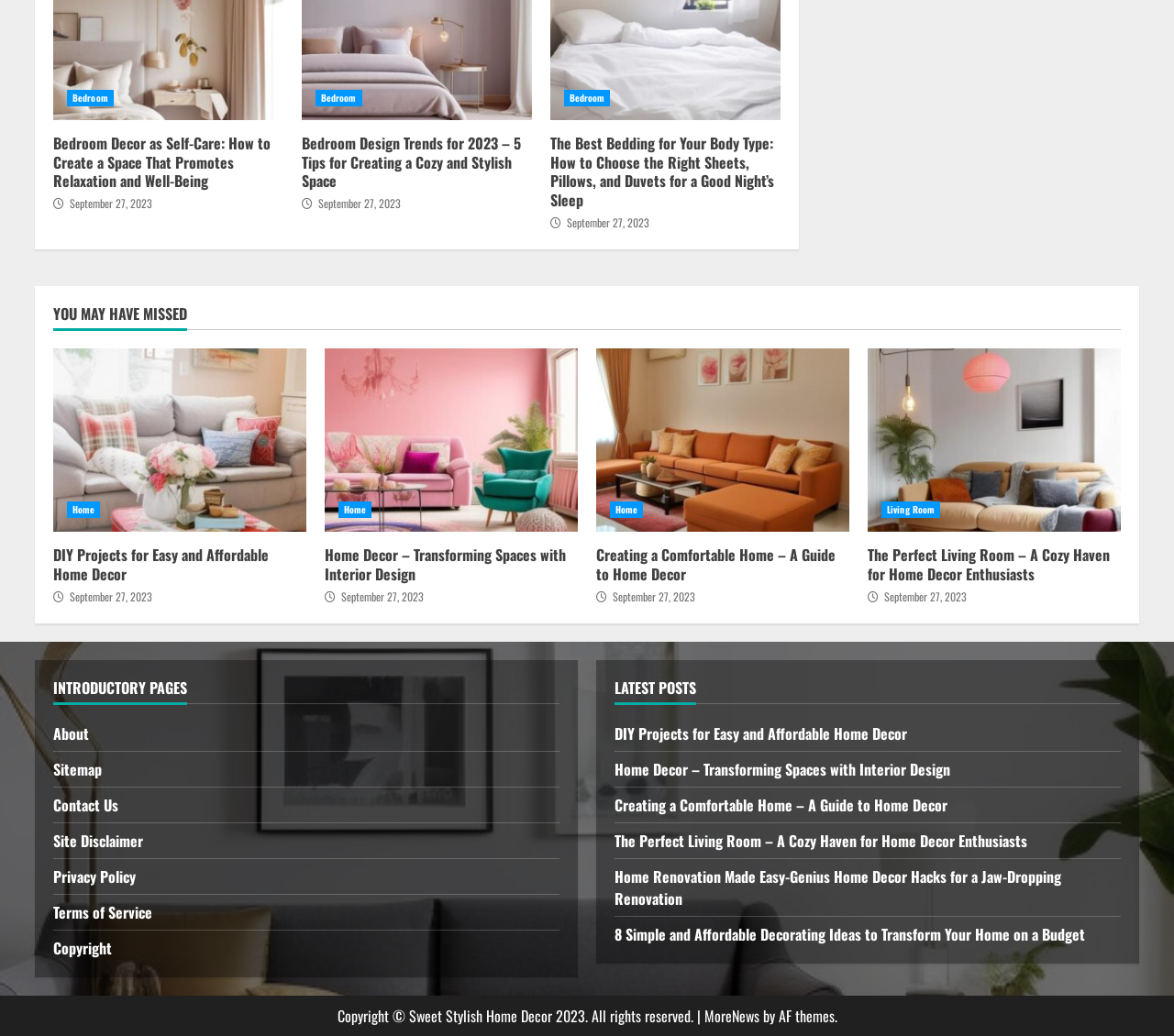Please indicate the bounding box coordinates of the element's region to be clicked to achieve the instruction: "Visit 'Home'". Provide the coordinates as four float numbers between 0 and 1, i.e., [left, top, right, bottom].

[0.057, 0.484, 0.085, 0.5]